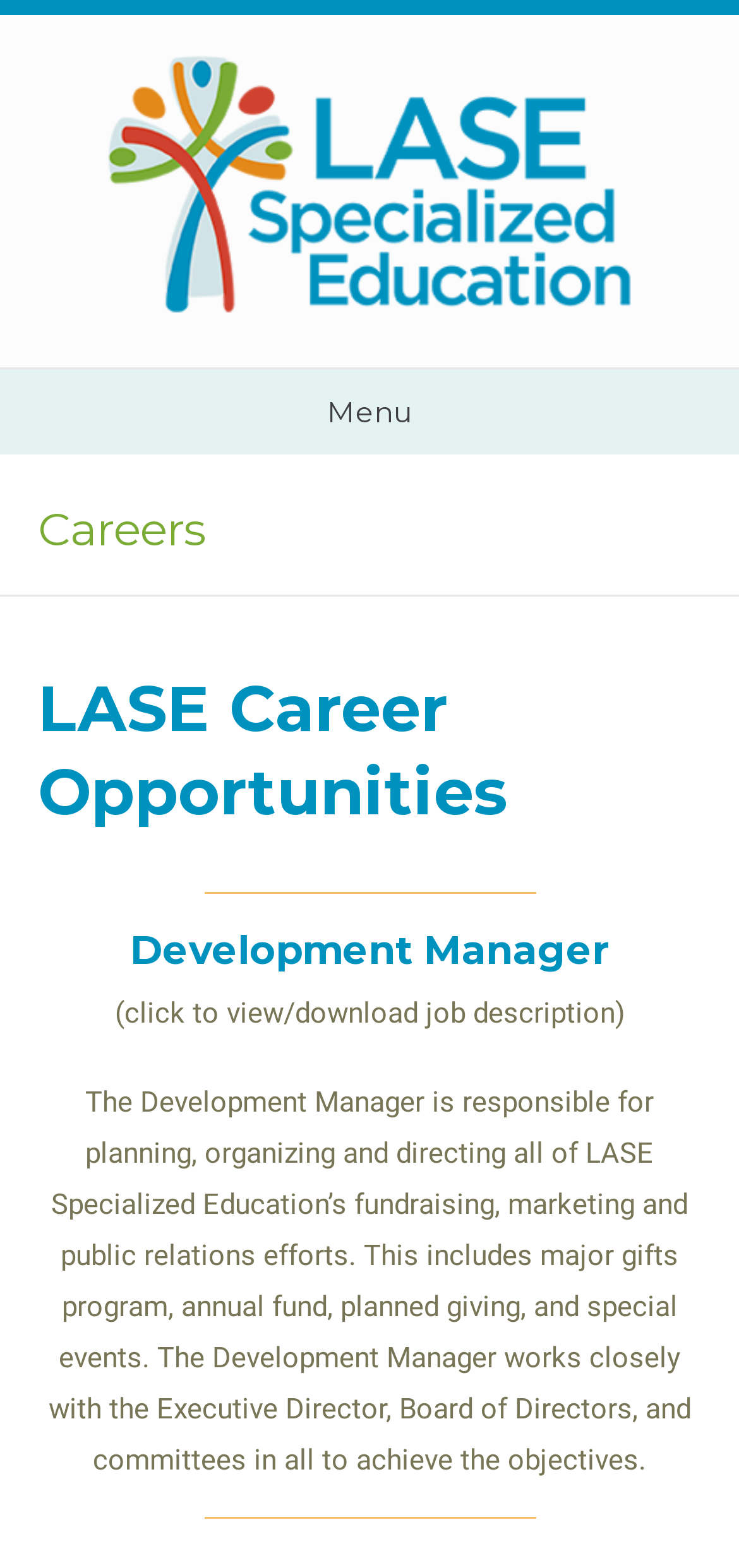Based on the visual content of the image, answer the question thoroughly: What is the relationship between the Development Manager and the Executive Director?

I inferred this answer by reading the job description of the Development Manager, which states that the role works closely with the Executive Director, Board of Directors, and committees to achieve objectives.